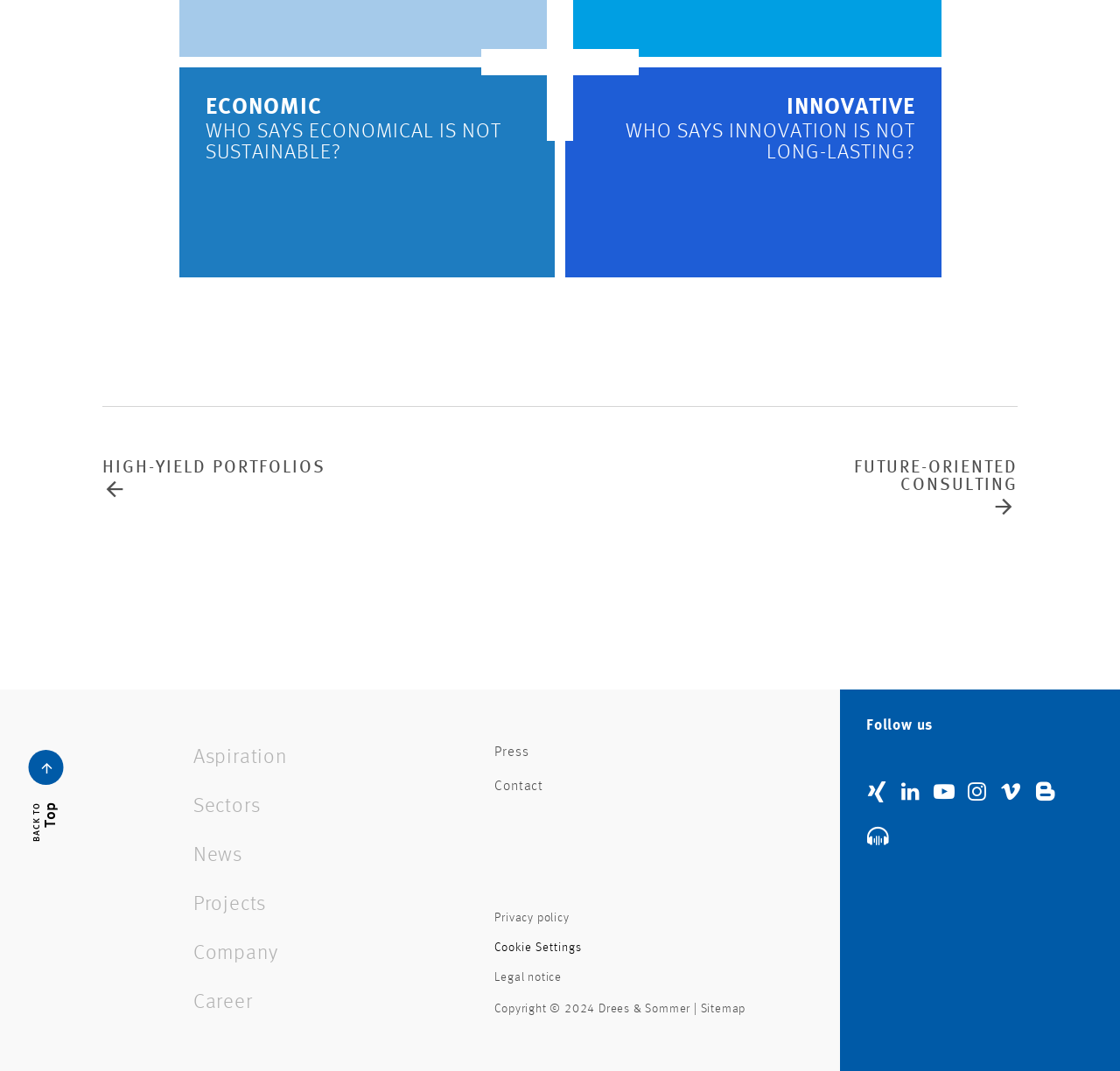Identify the bounding box coordinates of the clickable region necessary to fulfill the following instruction: "View 'News'". The bounding box coordinates should be four float numbers between 0 and 1, i.e., [left, top, right, bottom].

[0.172, 0.784, 0.216, 0.813]